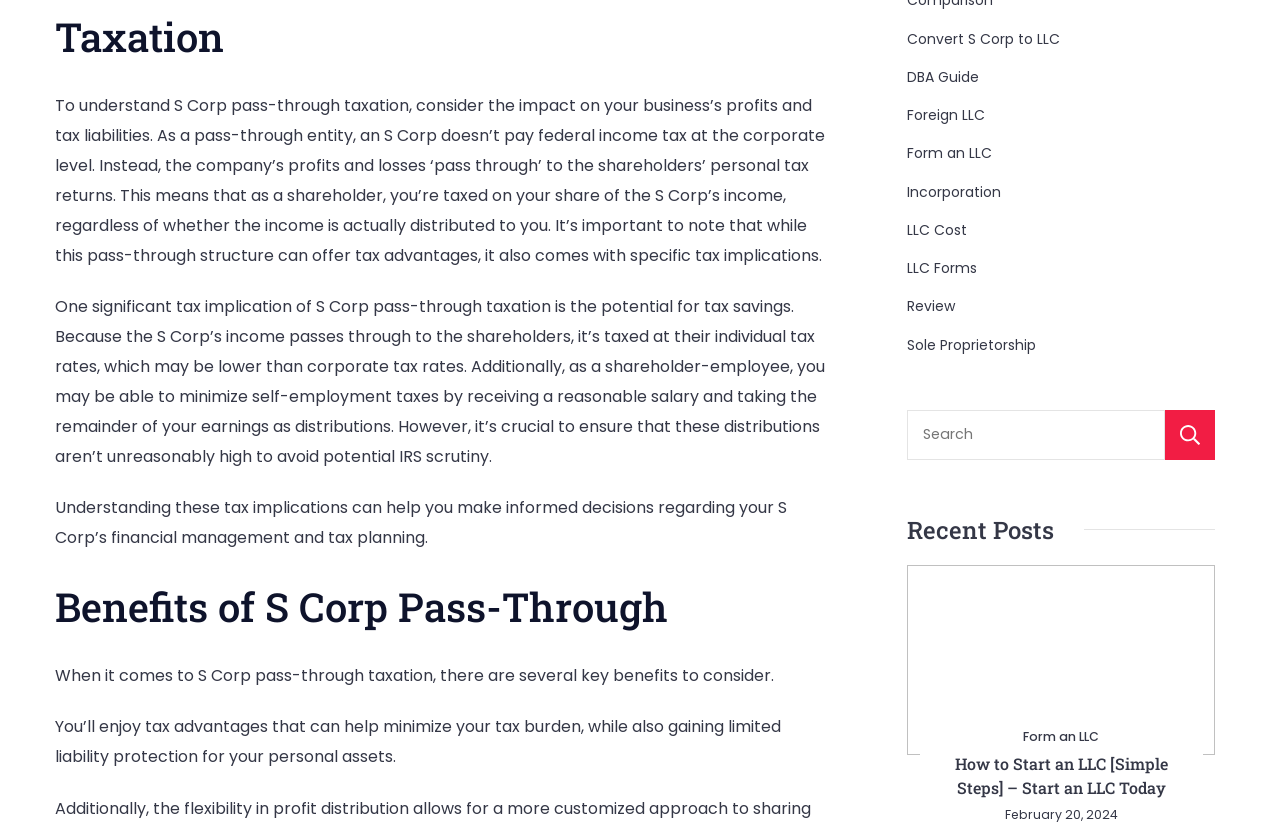Identify the bounding box coordinates for the element you need to click to achieve the following task: "Read 'How to Start an LLC [Simple Steps] – Start an LLC Today'". Provide the bounding box coordinates as four float numbers between 0 and 1, in the form [left, top, right, bottom].

[0.73, 0.914, 0.928, 0.972]